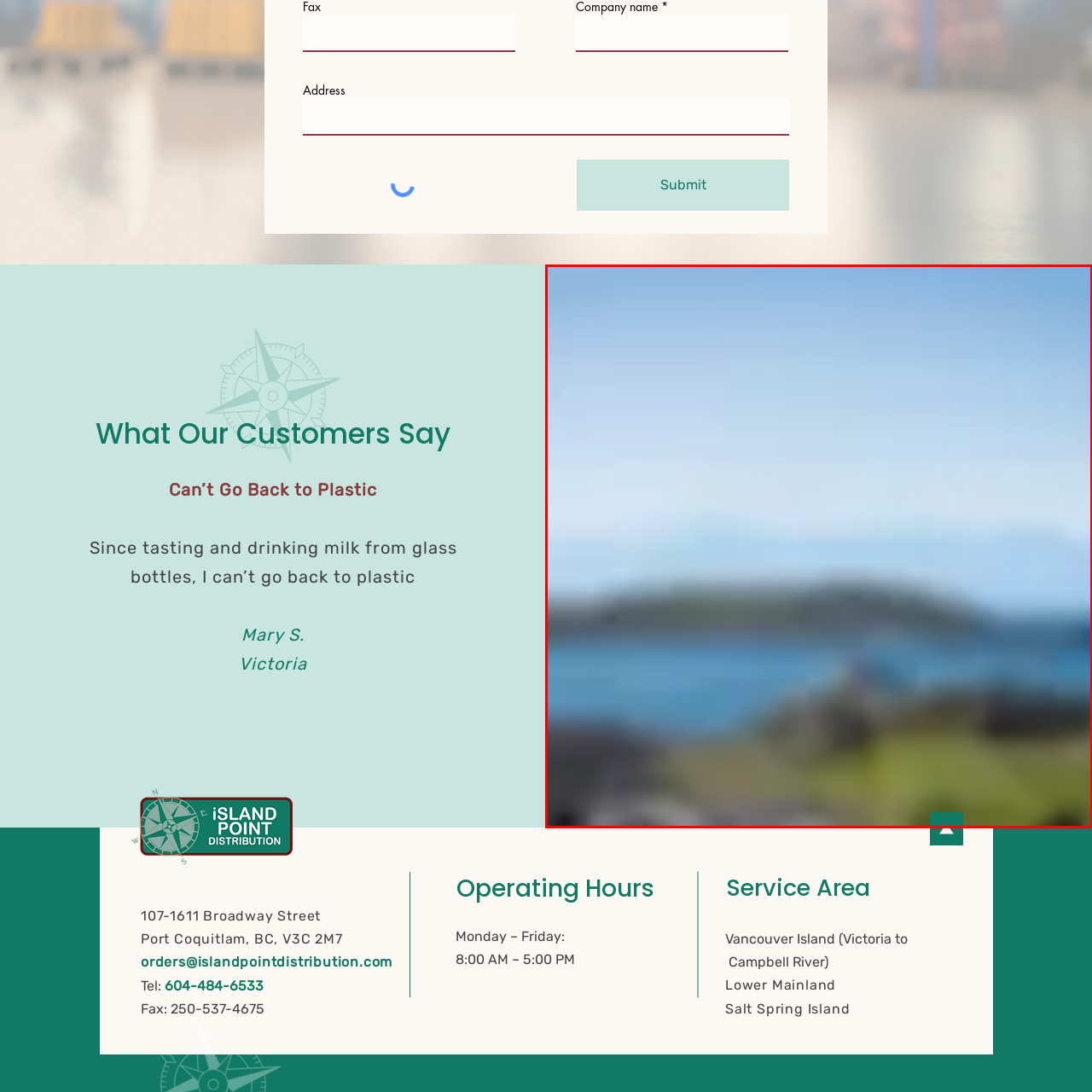What type of day is depicted in the image?
Observe the image enclosed by the red boundary and respond with a one-word or short-phrase answer.

Sunny